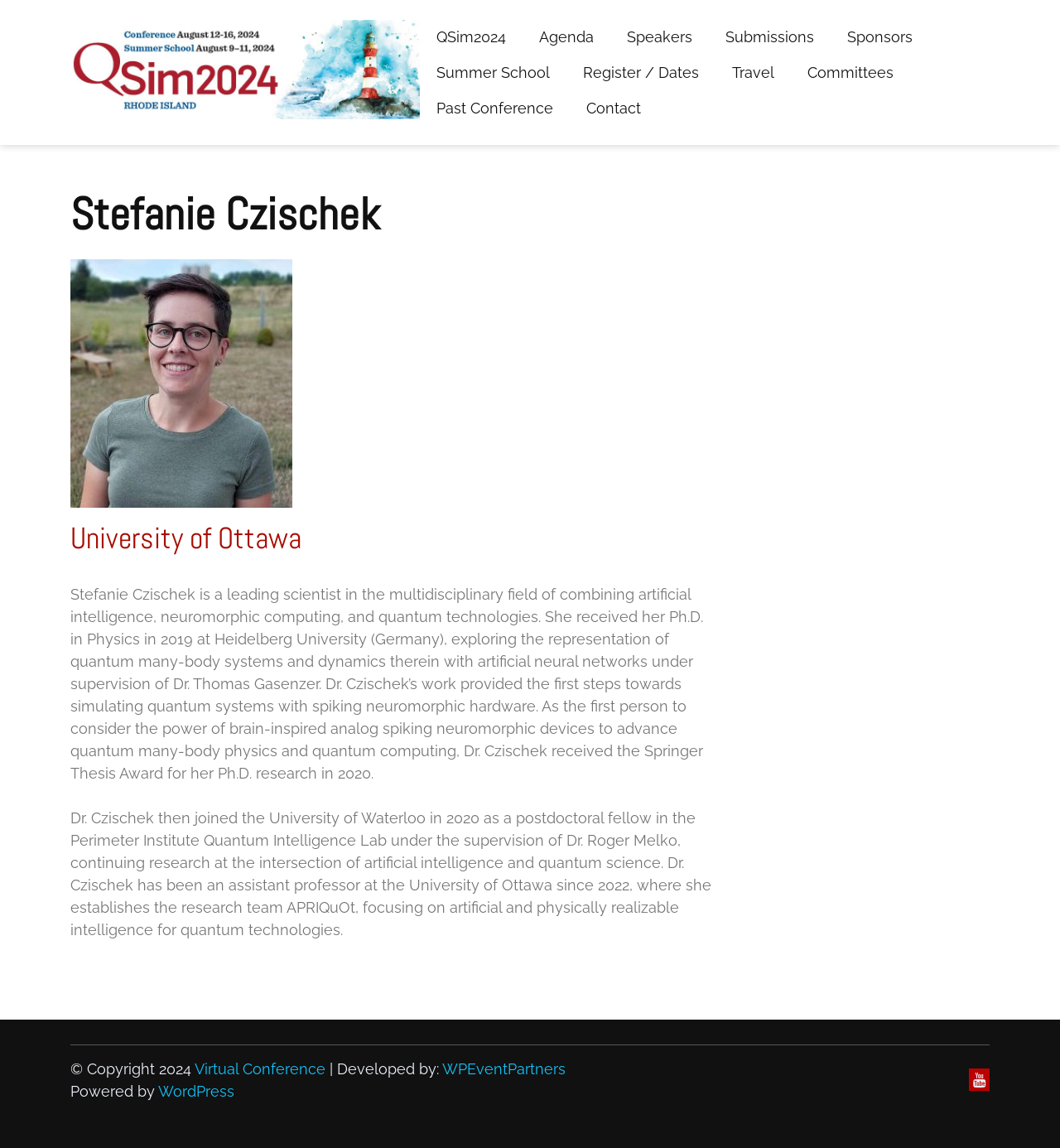What is the year of copyright mentioned on the webpage?
Utilize the image to construct a detailed and well-explained answer.

At the bottom of the webpage, there is a copyright notice that reads '© Copyright 2024'.